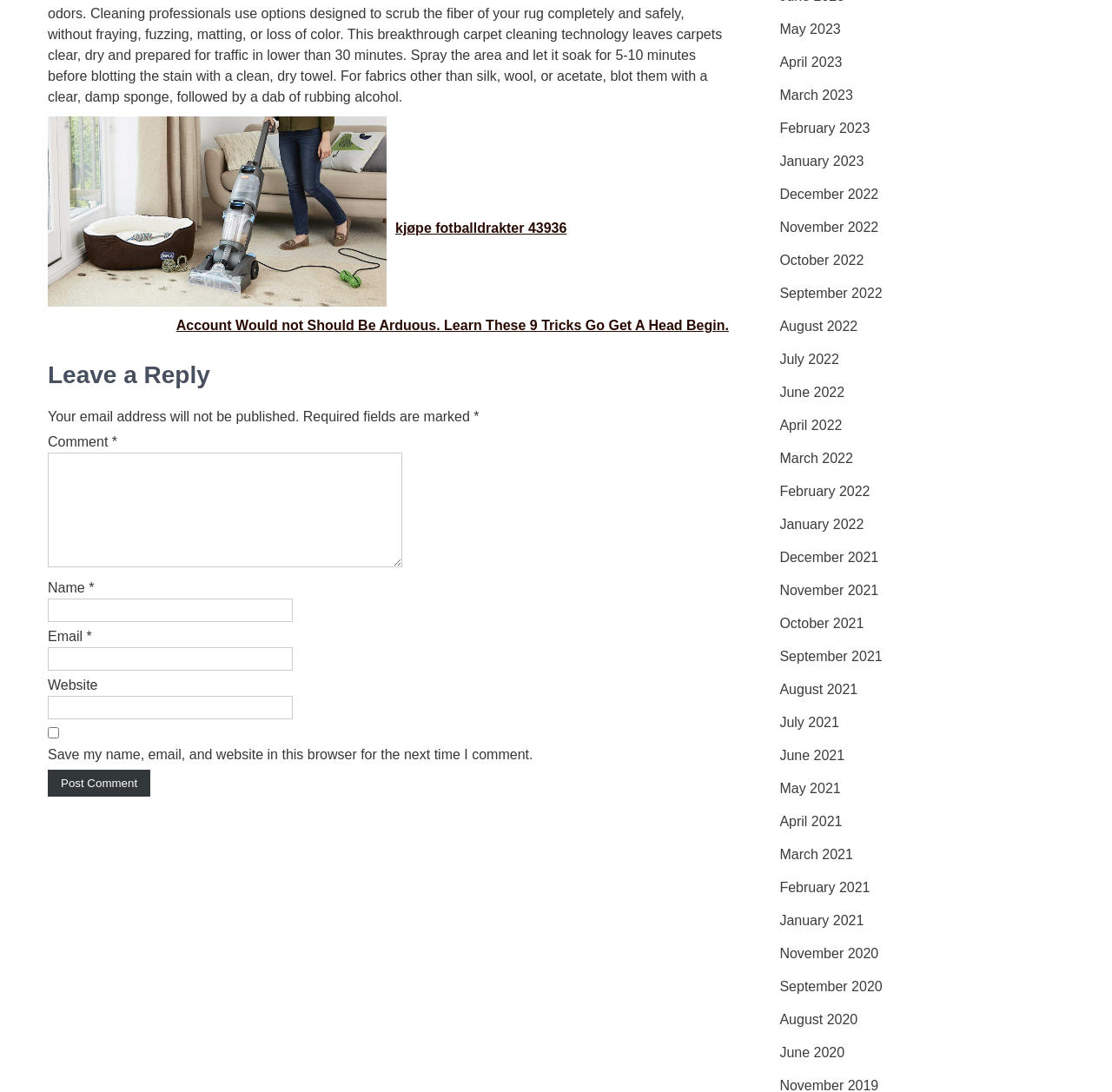What is the label of the first text field in the comment form?
Give a one-word or short phrase answer based on the image.

Comment